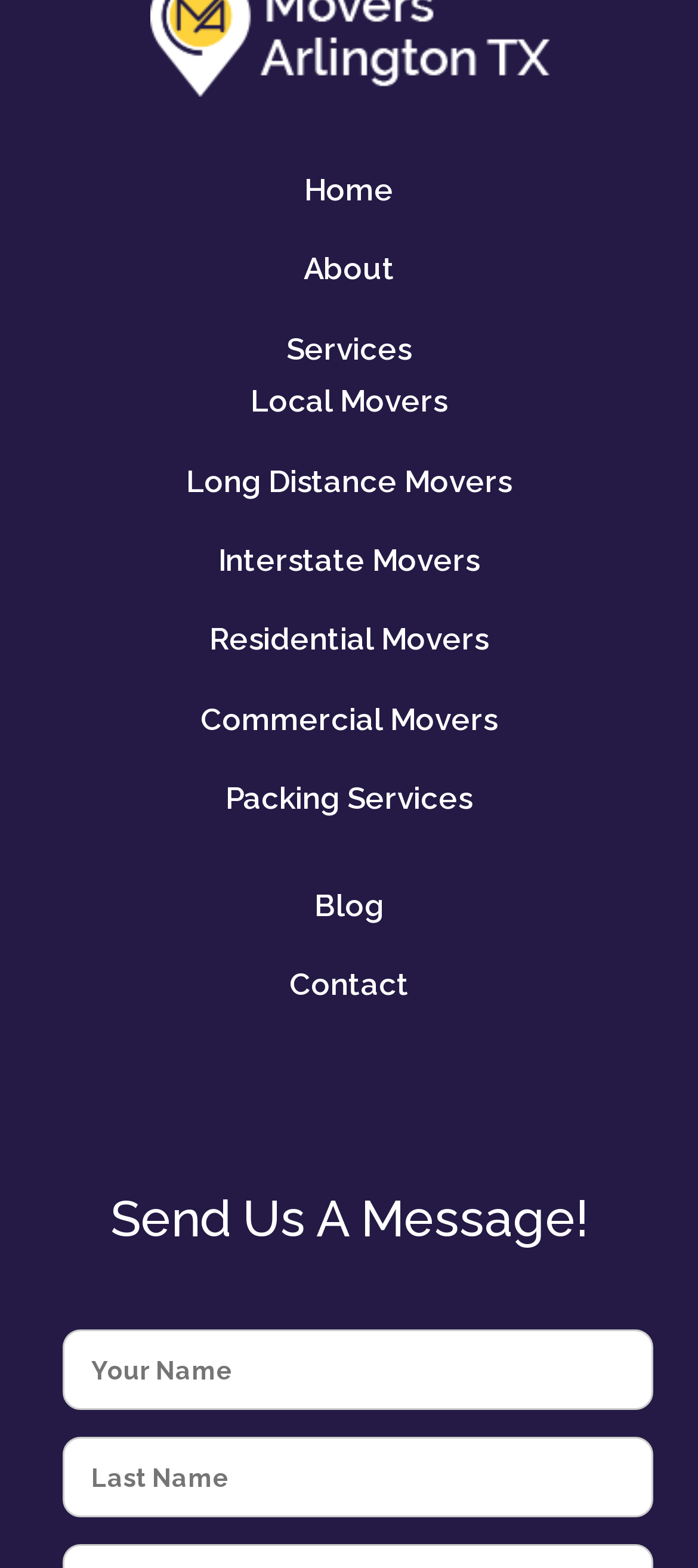How many input fields are required?
Refer to the image and give a detailed response to the question.

I found two textboxes with the 'required' attribute set to True, indicating that they are mandatory input fields for users to fill in.